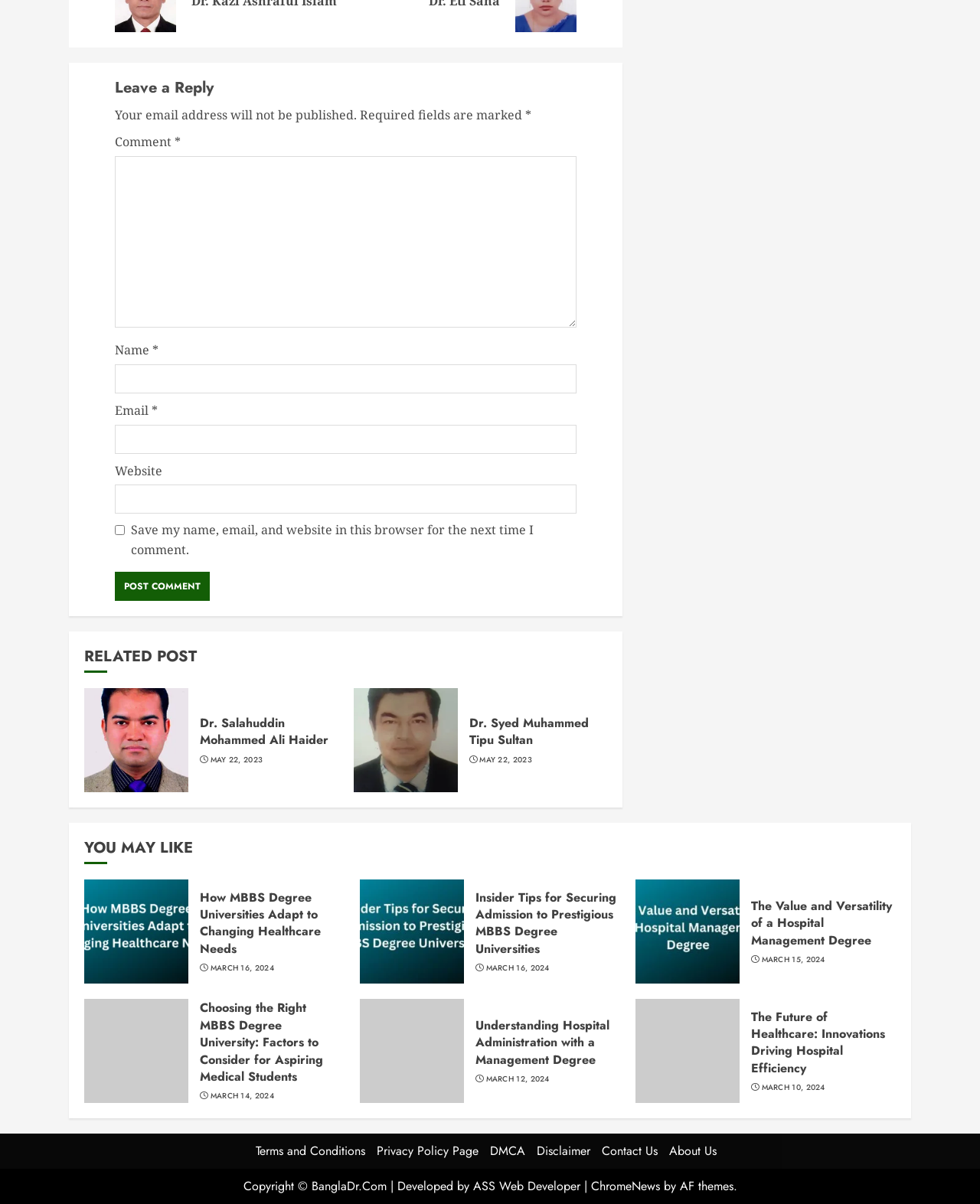Review the image closely and give a comprehensive answer to the question: What is the purpose of the checkbox in the comment section?

The checkbox in the comment section is labeled 'Save my name, email, and website in this browser for the next time I comment.' This indicates that checking the box will save the user's information for future comments, making it easier to comment on the website in the future.